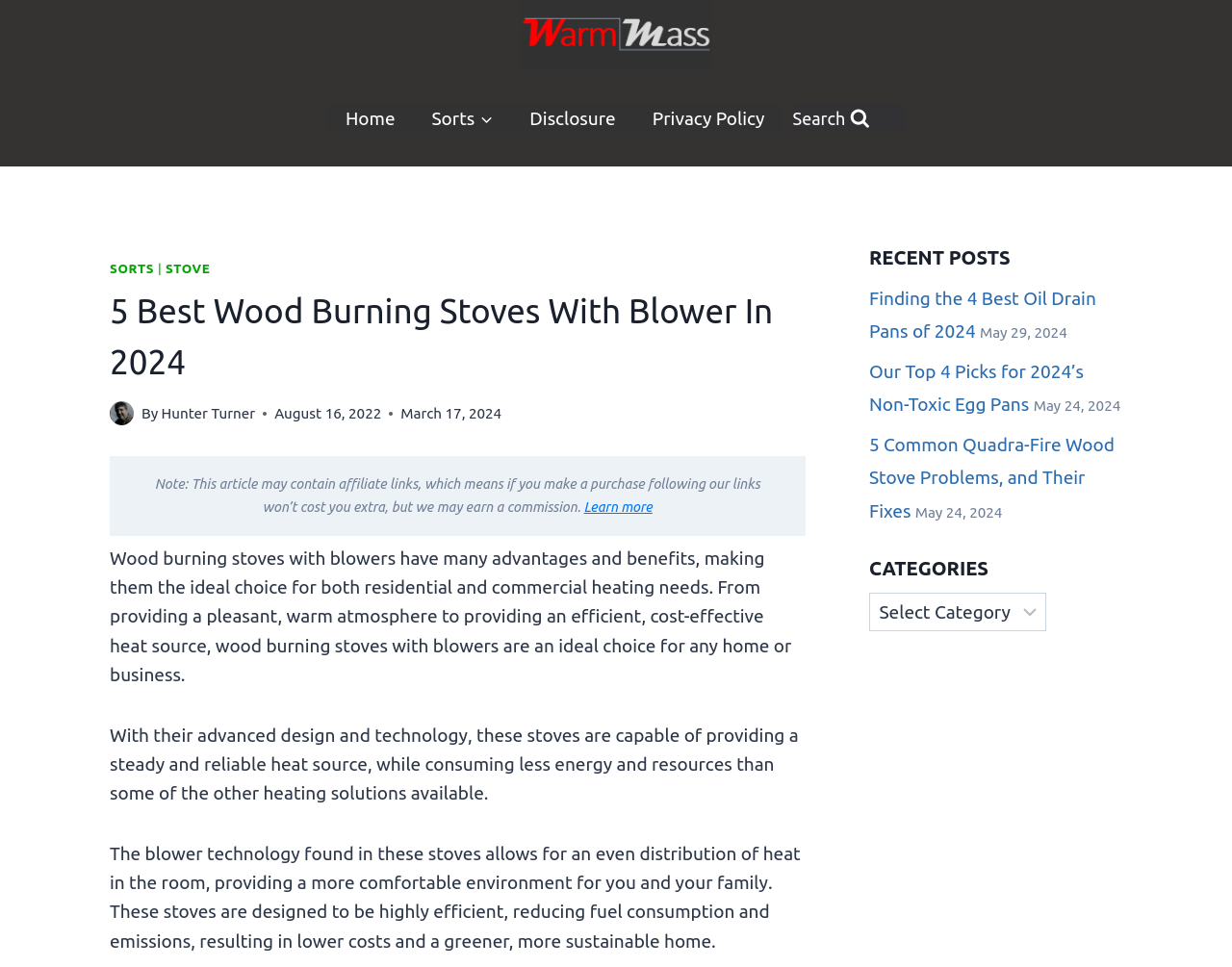What is the purpose of wood burning stoves with blowers?
Answer the question with a single word or phrase, referring to the image.

Provide a pleasant, warm atmosphere and efficient heat source